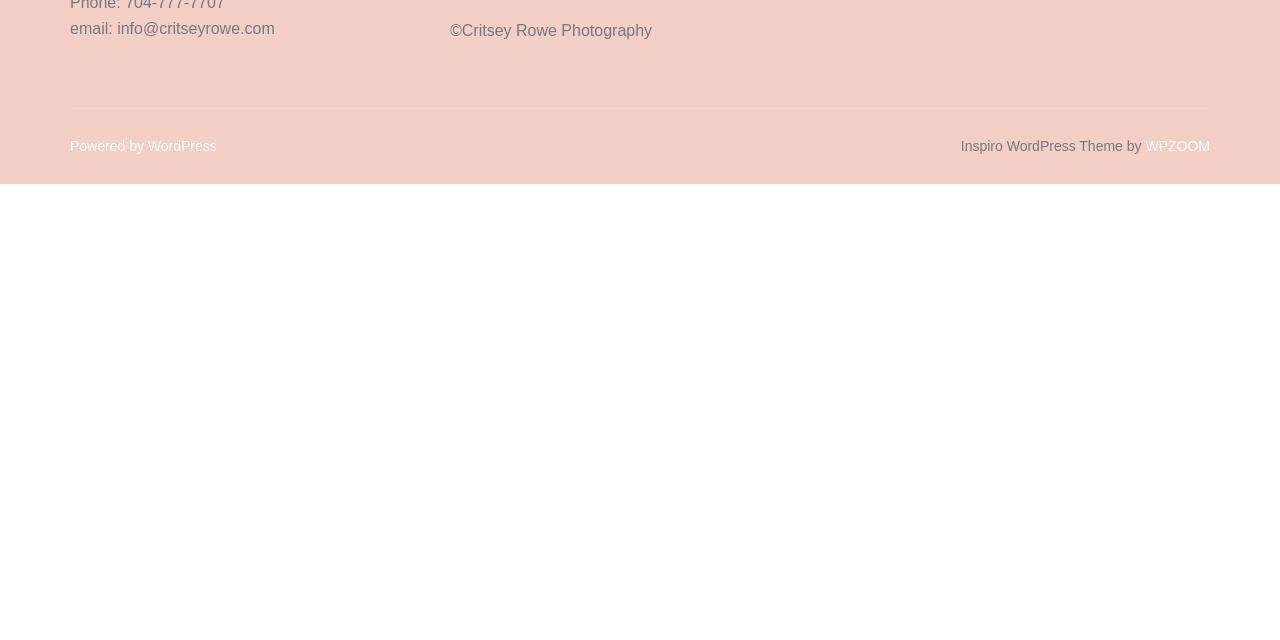Identify the bounding box of the UI component described as: "WPZOOM".

[0.895, 0.216, 0.945, 0.241]